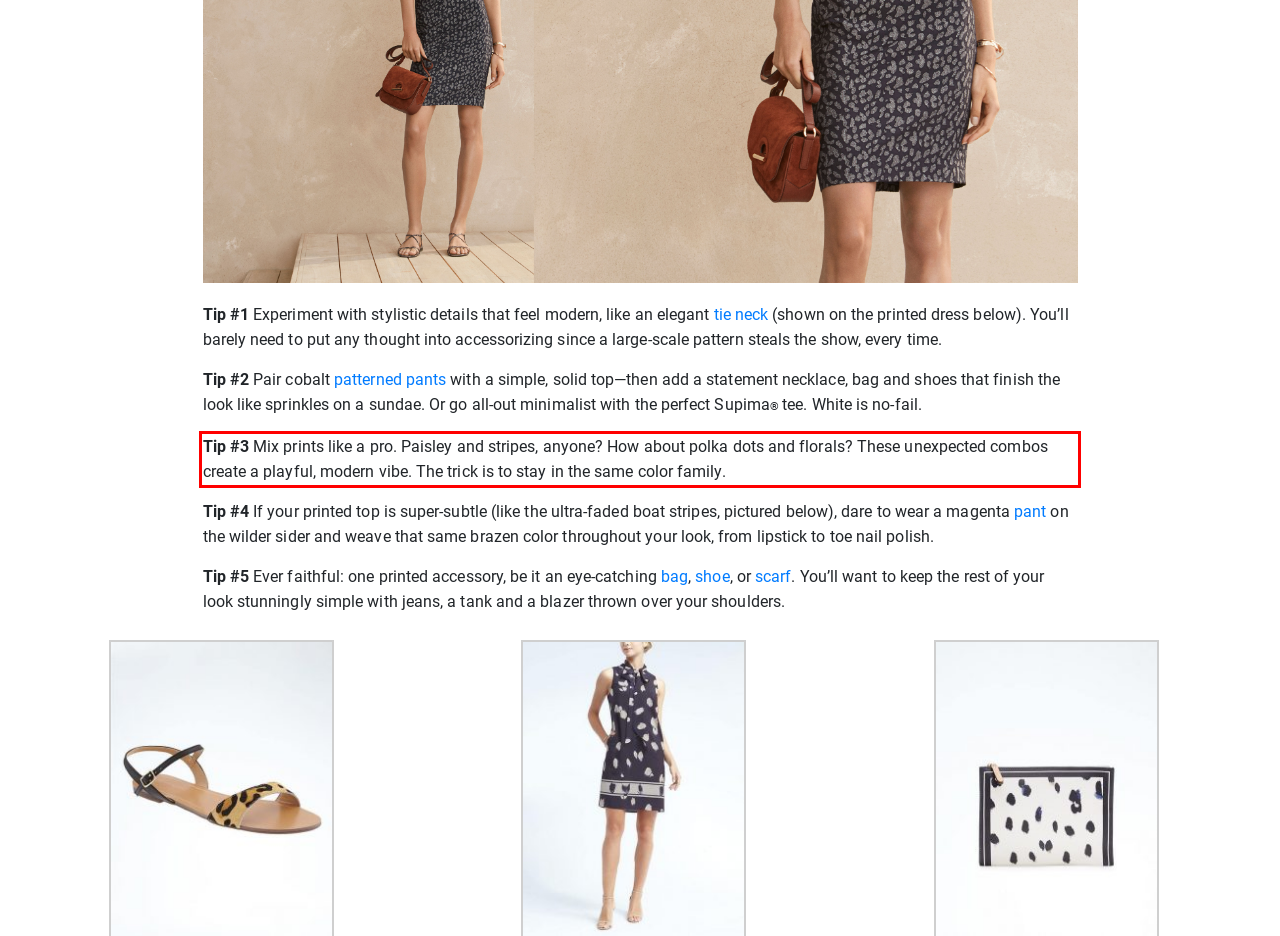You are provided with a webpage screenshot that includes a red rectangle bounding box. Extract the text content from within the bounding box using OCR.

Tip #3 Mix prints like a pro. Paisley and stripes, anyone? How about polka dots and florals? These unexpected combos create a playful, modern vibe. The trick is to stay in the same color family.